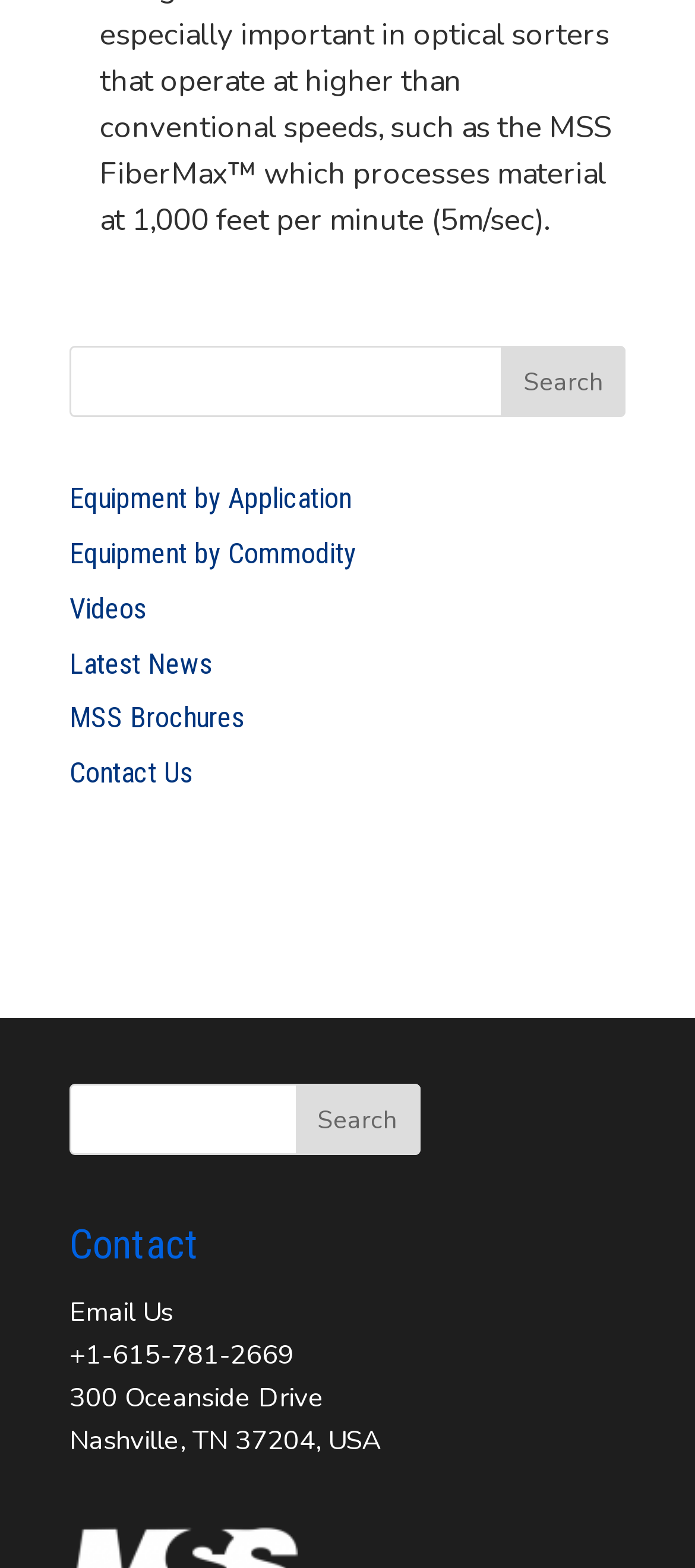Provide a one-word or brief phrase answer to the question:
What is the address listed on the webpage?

300 Oceanside Drive, Nashville, TN 37204, USA